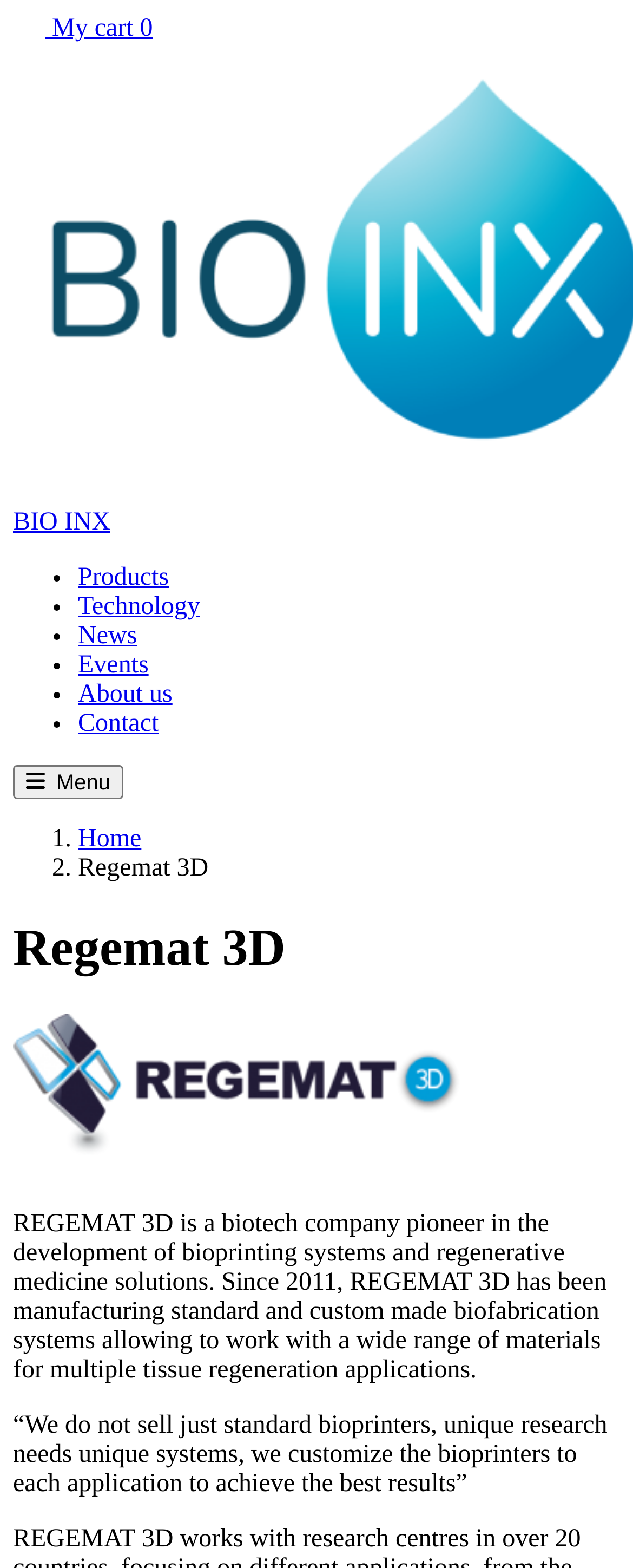Explain the webpage in detail, including its primary components.

The webpage is about Regemat 3D, a biotech company that specializes in bioprinting systems and regenerative medicine solutions. At the top left corner, there is a link to "Skip to main content" and a cart icon with the text "Quote My cart 0". Next to the cart icon, there is a link to "BIO INX". 

Below these elements, there is a main navigation menu that spans across the page, containing links to "Products", "Technology", "News", "Events", "About us", and "Contact". Each link is preceded by a bullet point. 

On the top right corner, there is a button labeled "Menu". Below the main navigation menu, there is a breadcrumb navigation menu that shows the current page's location, with links to "Home" and the current page, "Regemat 3D". 

The main content of the page starts with a heading that reads "Regemat 3D", followed by an image related to Regemat 3D. Below the image, there is a paragraph of text that describes the company's mission and products, stating that they manufacture standard and custom-made biofabrication systems for multiple tissue regeneration applications. 

Finally, there is a quote from the company, emphasizing their unique approach to customizing bioprinters for each application to achieve the best results.